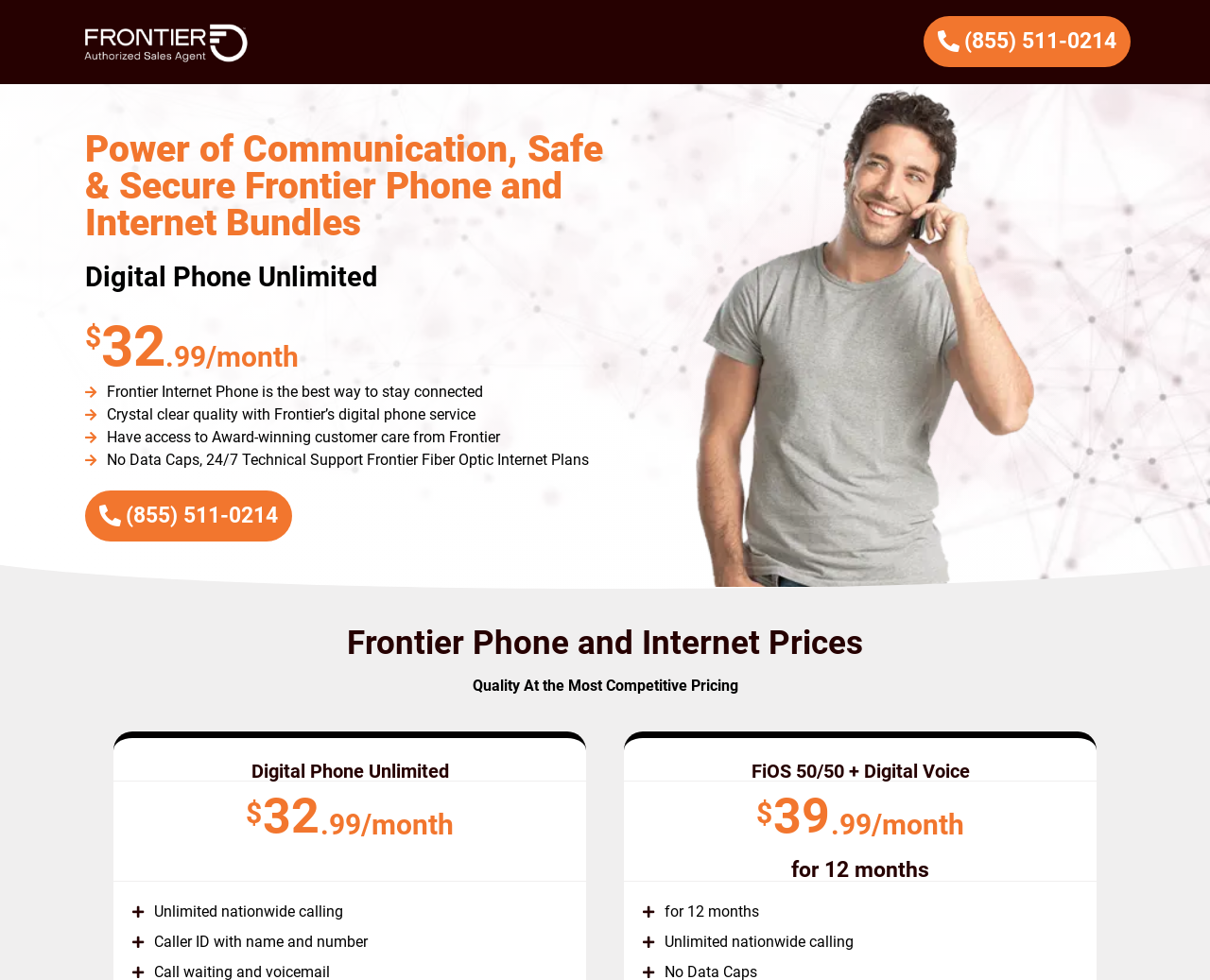Kindly respond to the following question with a single word or a brief phrase: 
What is the feature of the FiOS 50/50 + Digital Voice plan?

Unlimited nationwide calling